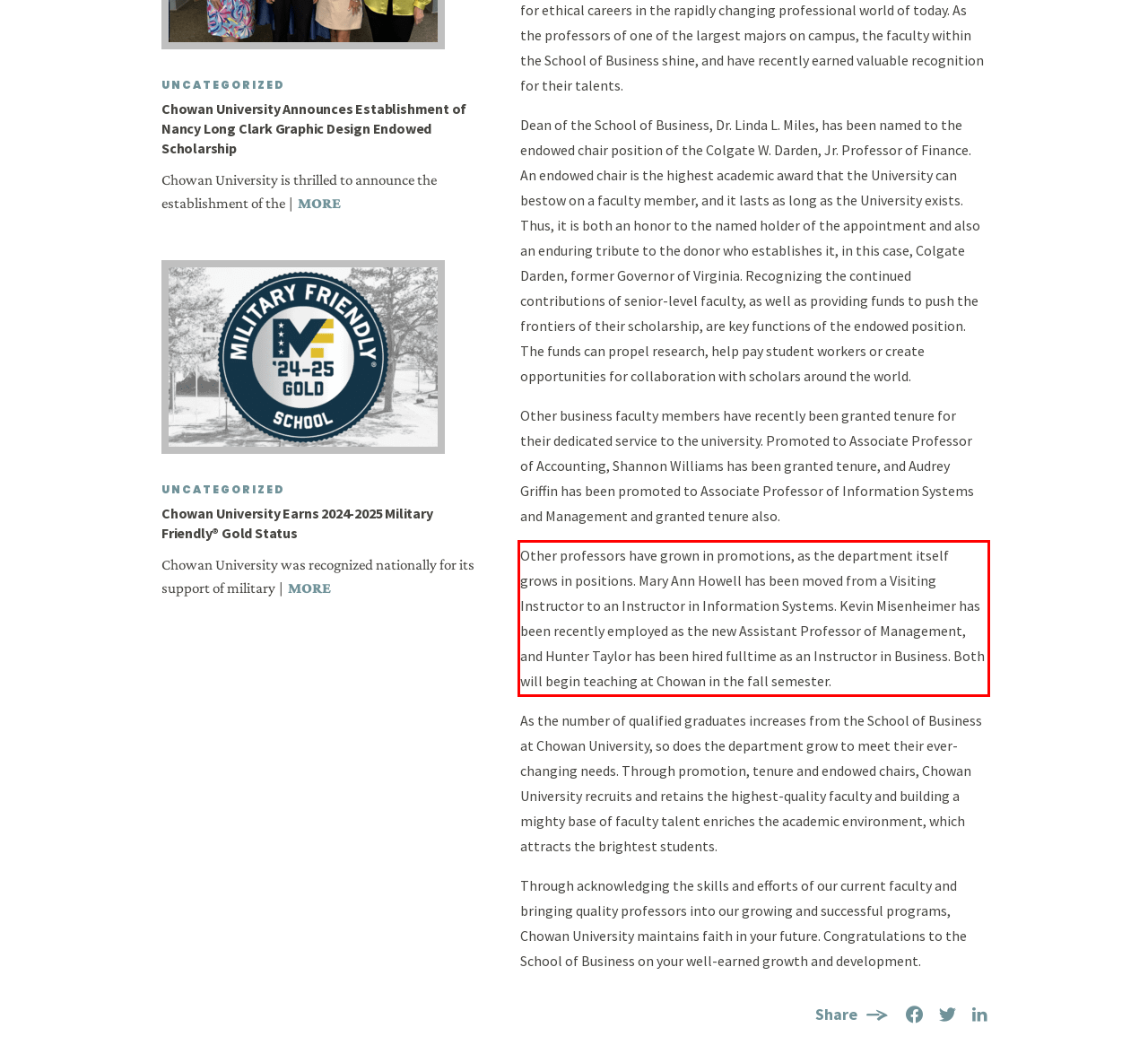Please recognize and transcribe the text located inside the red bounding box in the webpage image.

Other professors have grown in promotions, as the department itself grows in positions. Mary Ann Howell has been moved from a Visiting Instructor to an Instructor in Information Systems. Kevin Misenheimer has been recently employed as the new Assistant Professor of Management, and Hunter Taylor has been hired fulltime as an Instructor in Business. Both will begin teaching at Chowan in the fall semester.